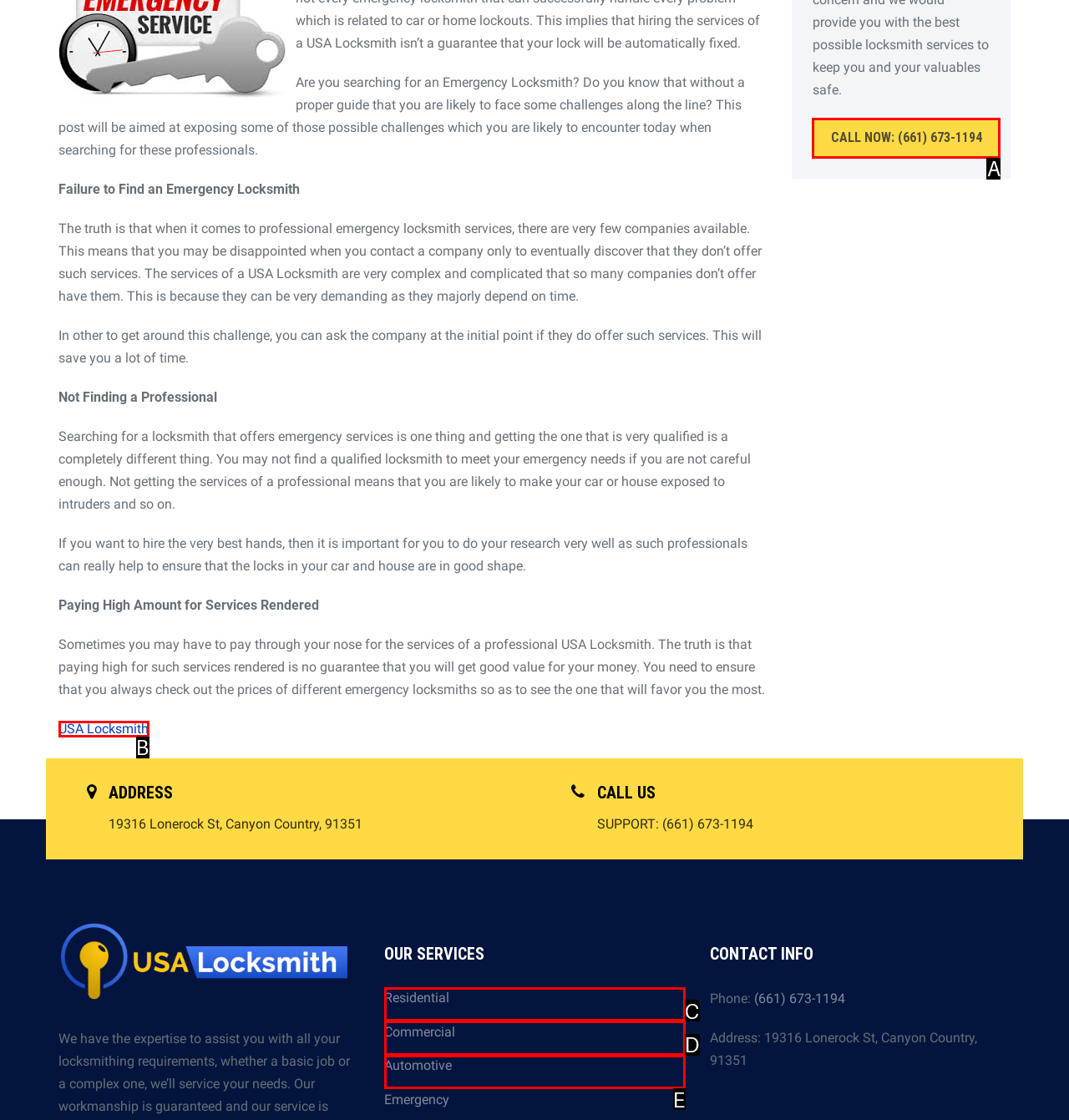Select the letter of the HTML element that best fits the description: Call Now: (661) 673-1194
Answer with the corresponding letter from the provided choices.

A